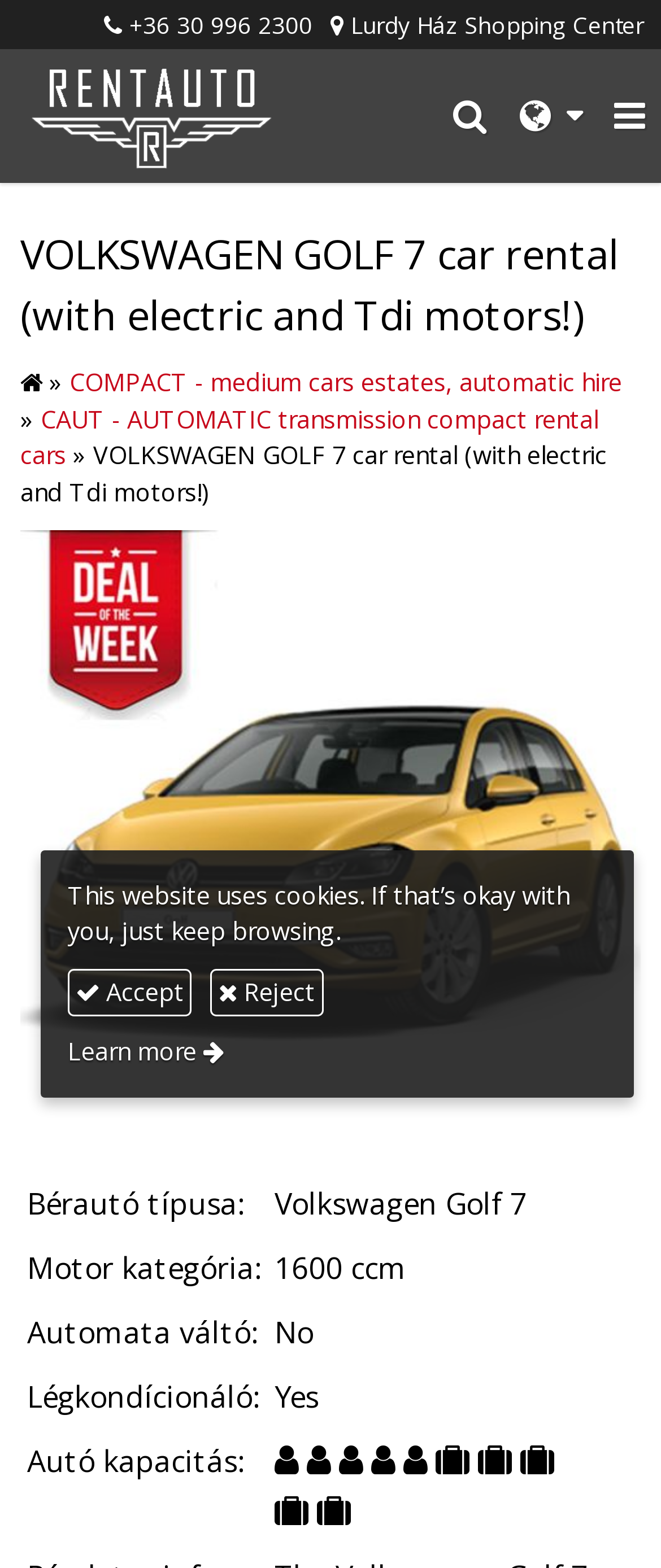Please provide the bounding box coordinates for the element that needs to be clicked to perform the following instruction: "View COMPACT category". The coordinates should be given as four float numbers between 0 and 1, i.e., [left, top, right, bottom].

[0.105, 0.233, 0.941, 0.254]